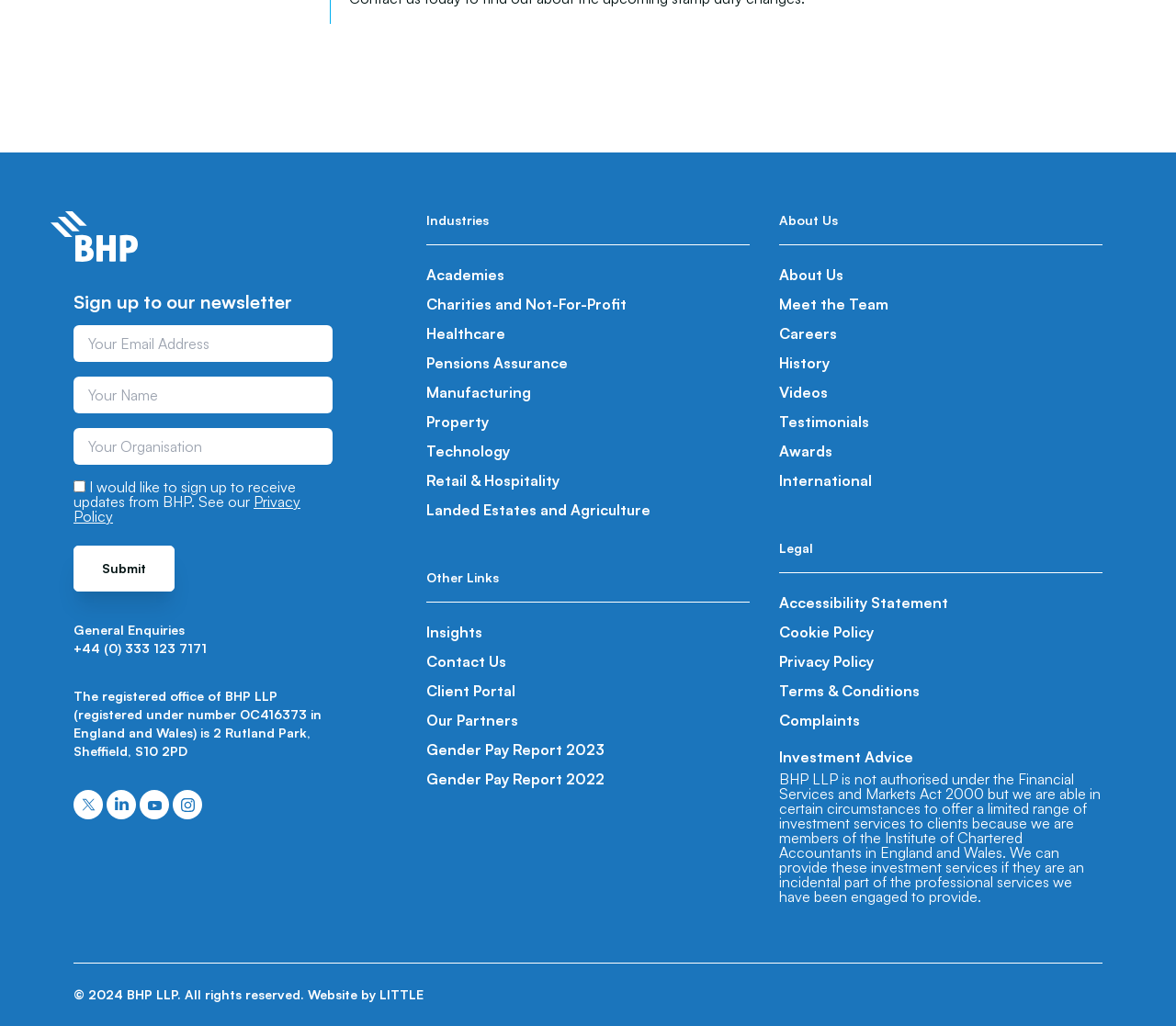Please identify the bounding box coordinates of the element's region that should be clicked to execute the following instruction: "Learn more about Academies". The bounding box coordinates must be four float numbers between 0 and 1, i.e., [left, top, right, bottom].

[0.362, 0.253, 0.638, 0.282]